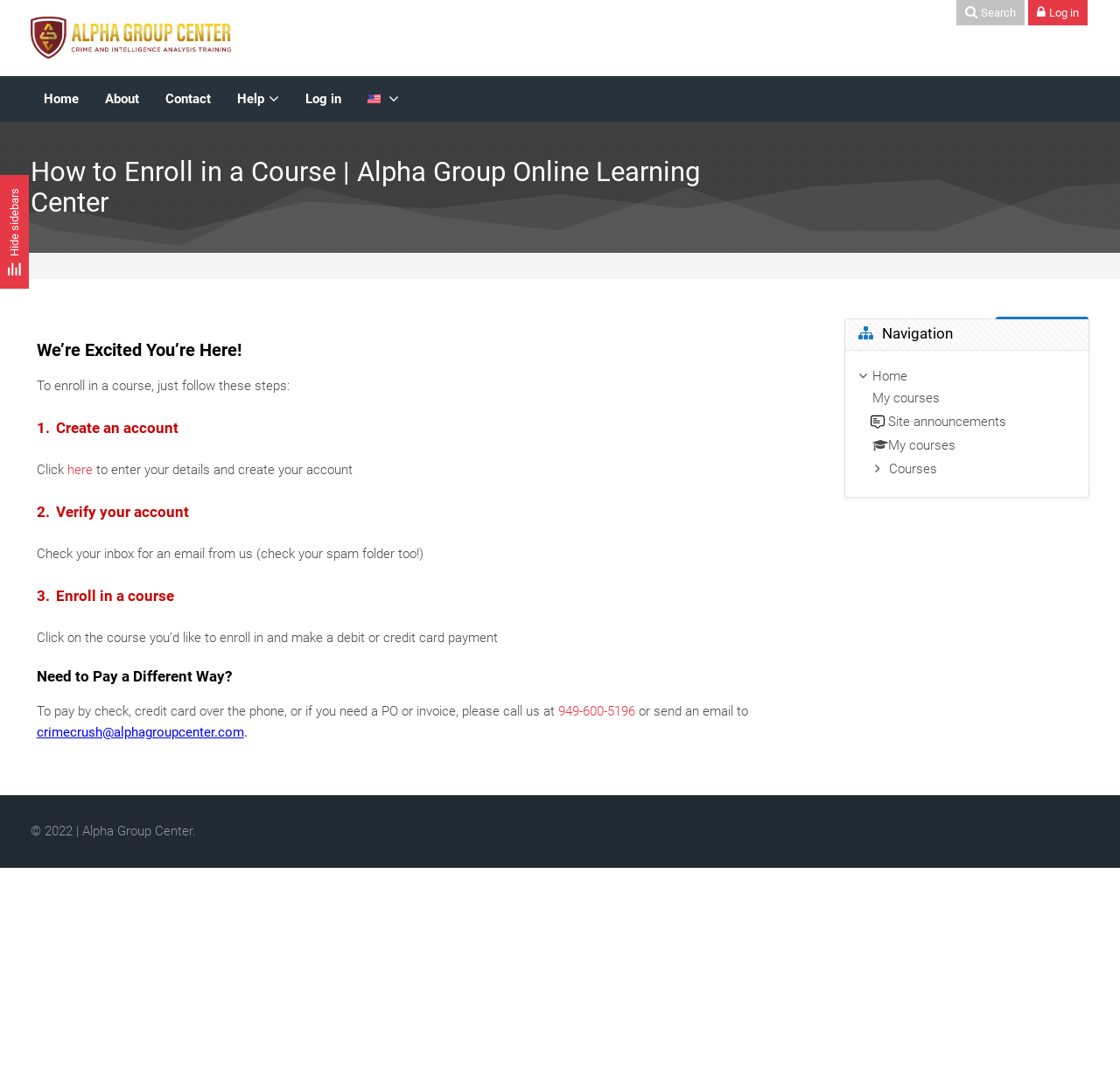Please give the bounding box coordinates of the area that should be clicked to fulfill the following instruction: "Click on the '949-600-5196' link". The coordinates should be in the format of four float numbers from 0 to 1, i.e., [left, top, right, bottom].

[0.498, 0.654, 0.567, 0.669]